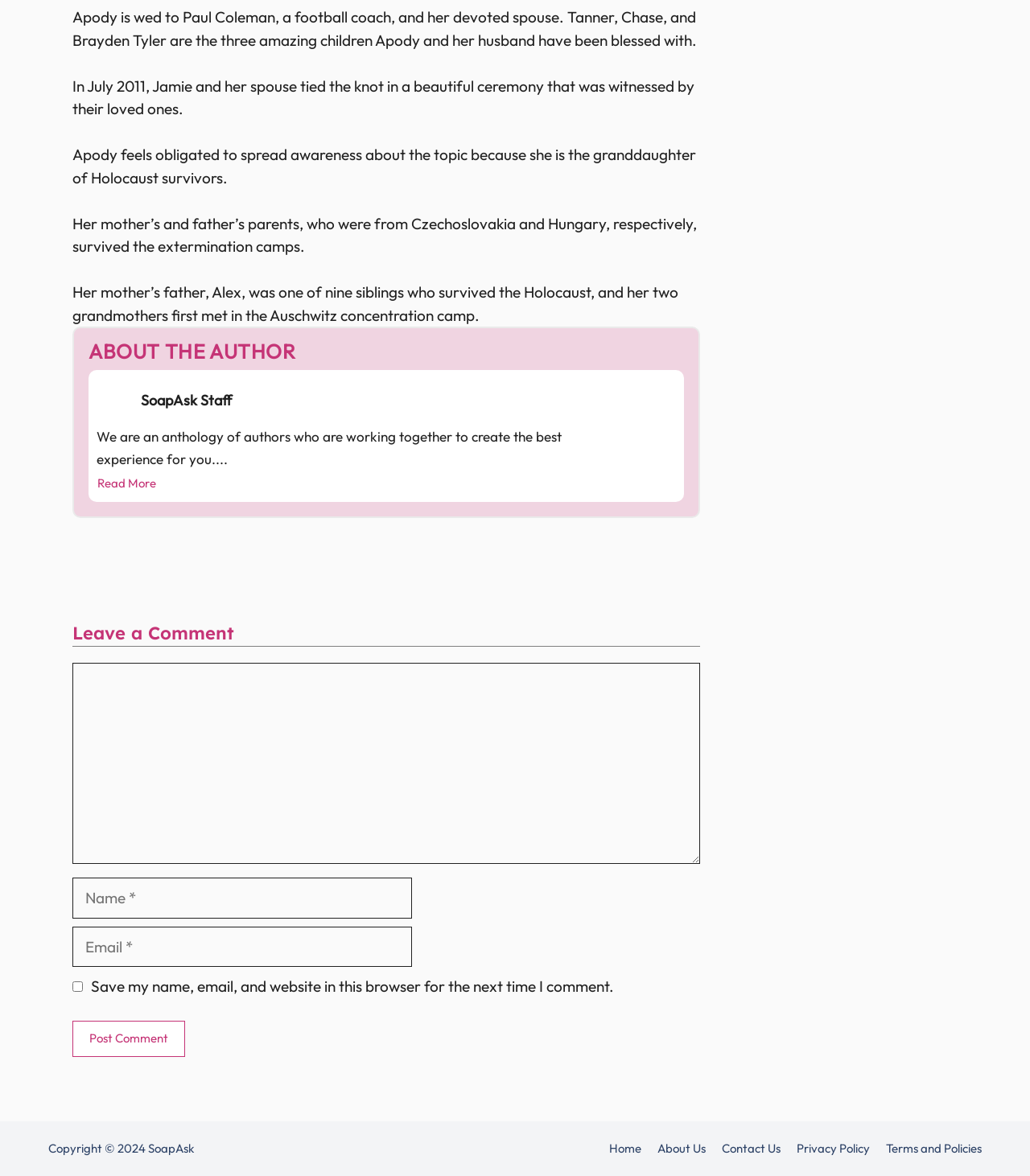Please determine the bounding box coordinates of the element's region to click for the following instruction: "Read more about Jamie Apody".

[0.094, 0.403, 0.152, 0.419]